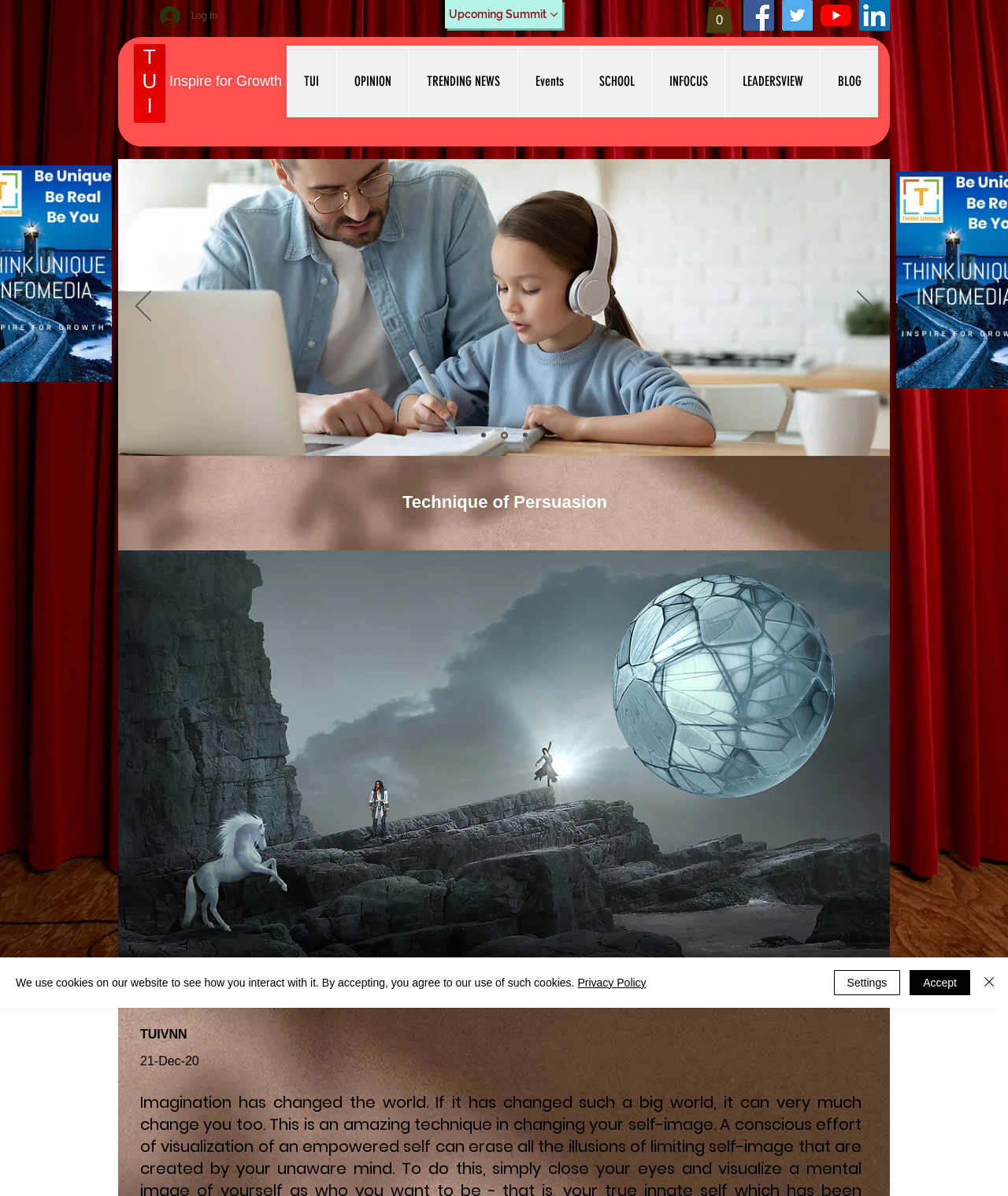Offer a thorough description of the webpage.

The webpage is titled "Technique of Persuasion" and has a prominent header section at the top with a logo, navigation menu, and social media links. The logo is accompanied by a button labeled "Log In" and an image. The navigation menu has several links, including "Upcoming Summit", "TU", "I", and "Inspire for Growth". 

Below the header section, there is a slideshow region that takes up most of the width of the page. The slideshow has previous and next buttons, and a navigation menu with links to individual slides. Above the slideshow, there is a heading that reads "Technique of Persuasion". 

On the top right side of the page, there is a cart button with an icon, and a social bar with links to Facebook, Twitter, YouTube, and LinkedIn, each accompanied by an image. 

At the bottom of the page, there is a cookie policy alert that spans the entire width of the page. The alert has a link to the "Privacy Policy" and three buttons: "Accept", "Settings", and "Close". The "Close" button has an image of a close icon. 

Additionally, there is an iframe on the left side of the page, which appears to be a chat window.